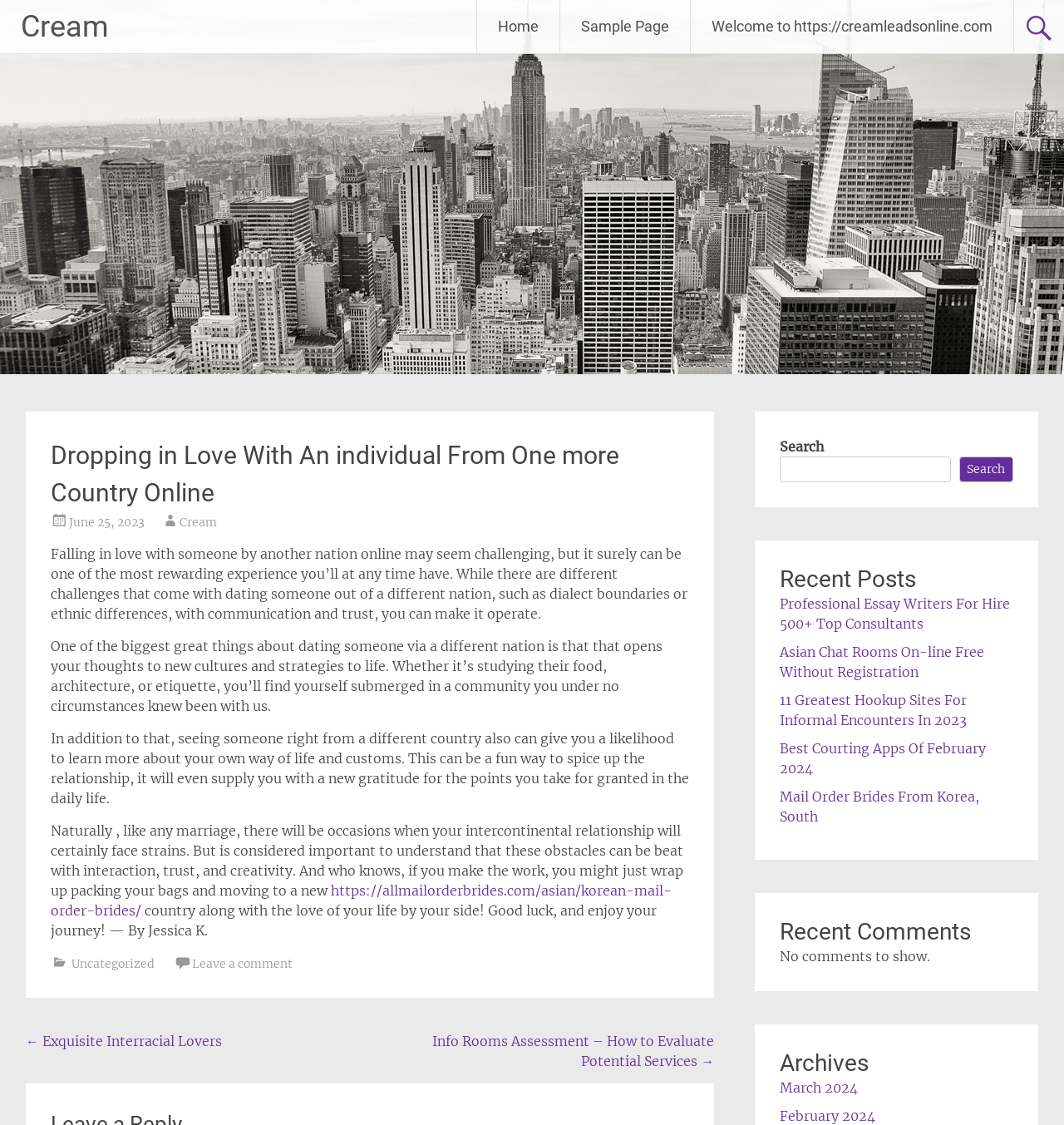Using the description "Welcome to https://creamleadsonline.com", predict the bounding box of the relevant HTML element.

[0.649, 0.0, 0.952, 0.047]